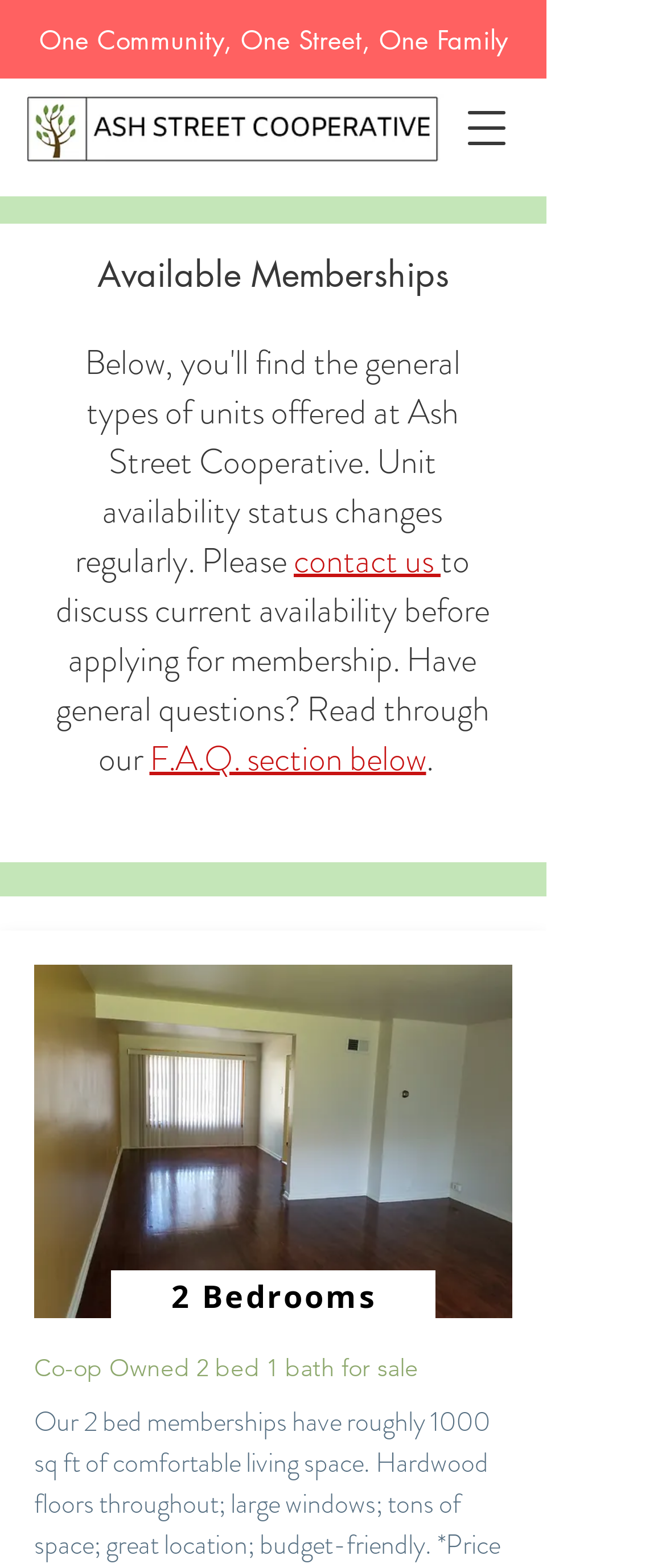How can I get in touch with the cooperative?
Examine the screenshot and reply with a single word or phrase.

Contact us